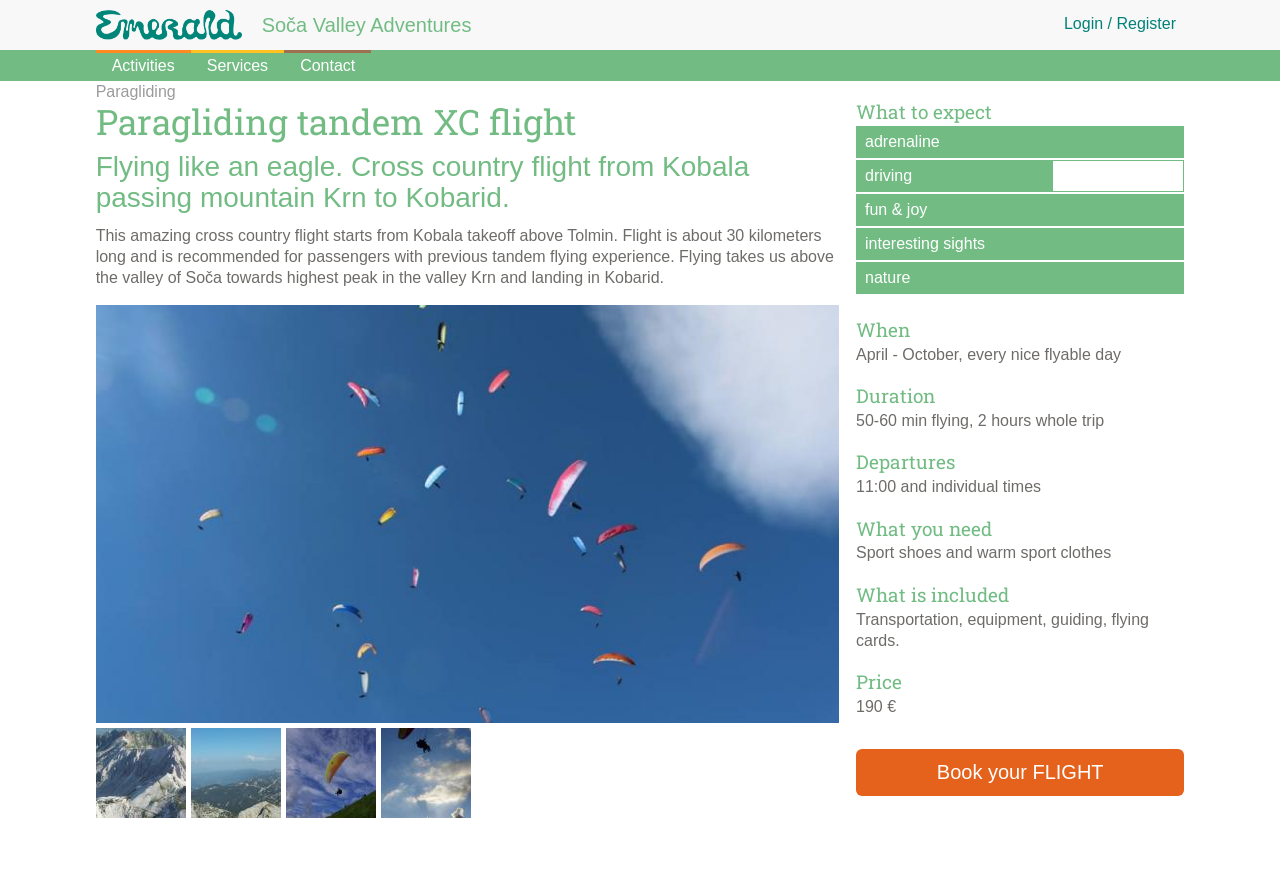Summarize the webpage with a detailed and informative caption.

The webpage is about a paragliding tandem XC flight experience in the Emerald Soča Valley. At the top, there is a navigation menu with links to "Home", "emerald soca valley", "Activities", "Services", "Contact", and "Login / Register". 

Below the navigation menu, there is a main section that takes up most of the page. It starts with a heading that reads "Paragliding tandem XC flight" and a subheading that describes the experience as "Flying like an eagle. Cross country flight from Kobala passing mountain Krn to Kobarid." 

Following this, there is an article that provides more details about the flight experience. The text explains that the flight starts from Kobala takeoff above Tolmin, is about 30 kilometers long, and is recommended for passengers with previous tandem flying experience. 

To the right of the article, there are several sections with headings that include "What to expect", "When", "Duration", "Departures", "What you need", "What is included", and "Price". Each section provides brief information about the corresponding aspect of the paragliding experience. For example, the "What to expect" section lists "adrenaline", "driving", "fun & joy", "interesting sights", and "nature" as things to expect from the experience. The "Price" section lists the cost as 190 €. 

At the bottom of the page, there is a call-to-action link that reads "Book your FLIGHT".